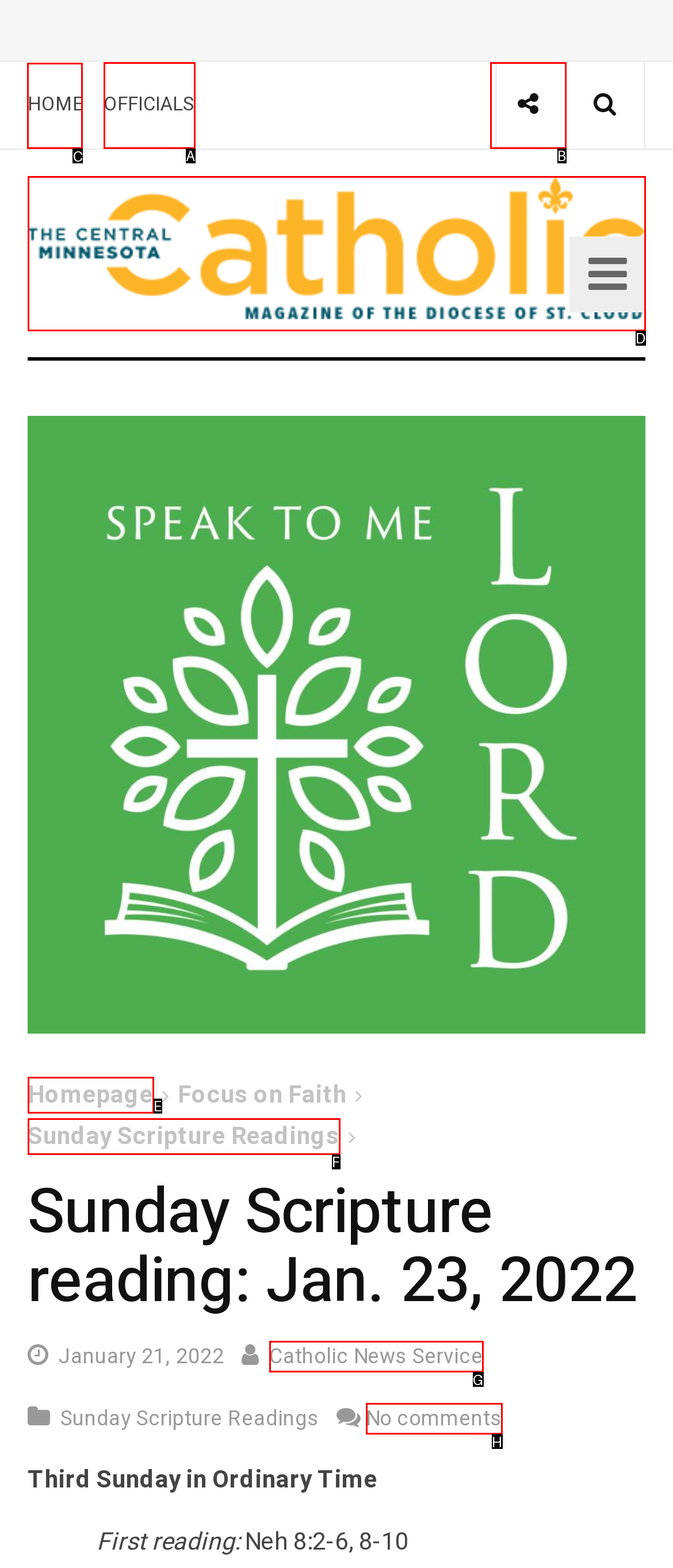Select the appropriate bounding box to fulfill the task: Click the HOME button Respond with the corresponding letter from the choices provided.

C